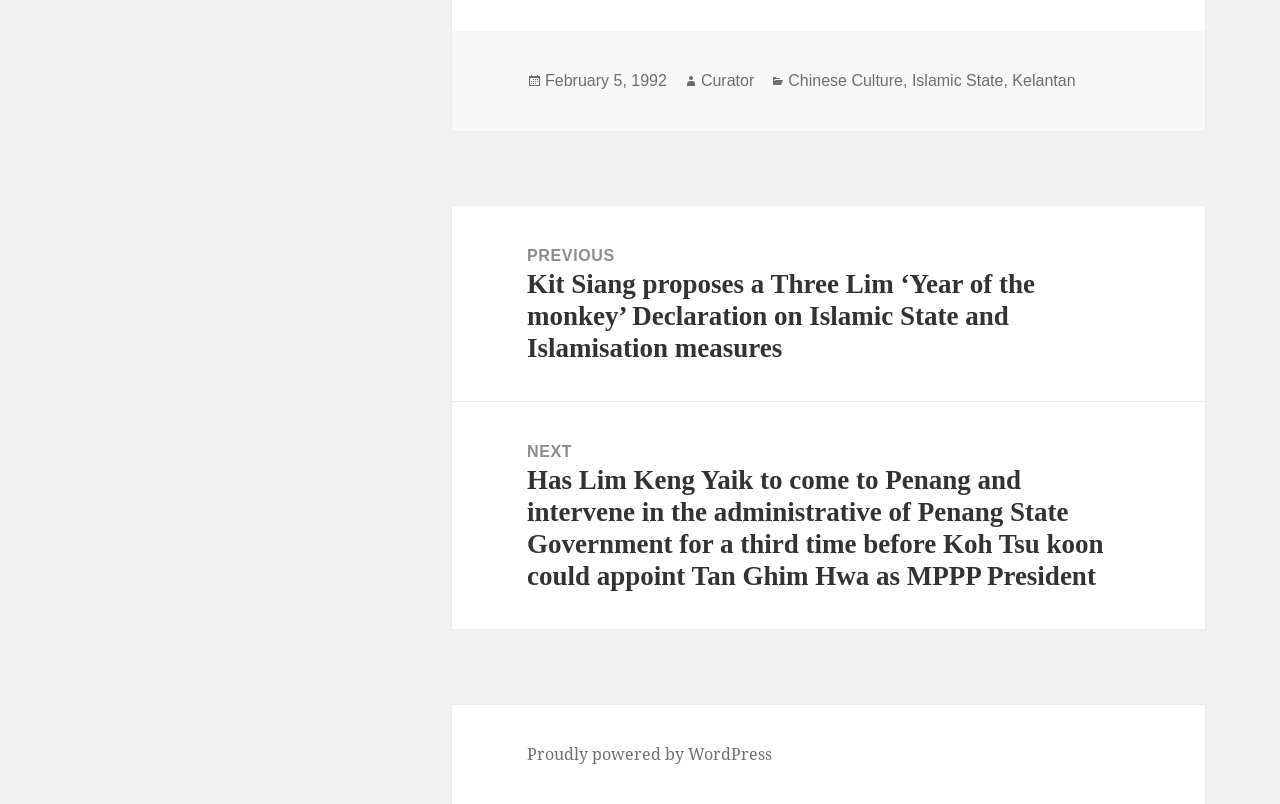Provide the bounding box coordinates for the area that should be clicked to complete the instruction: "Check the website powered by WordPress".

[0.412, 0.925, 0.603, 0.953]